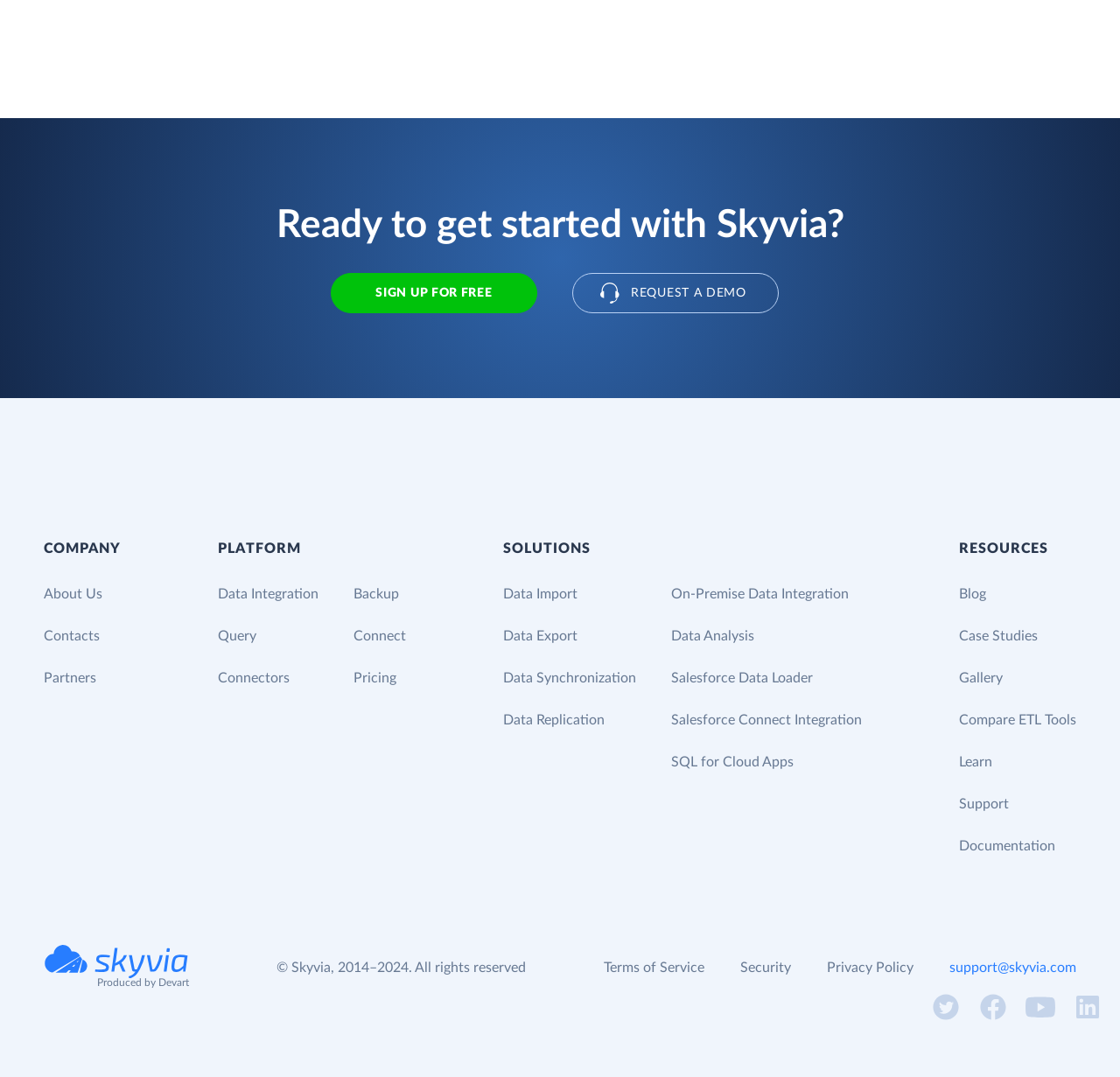What are the main categories on the webpage?
Look at the screenshot and respond with one word or a short phrase.

COMPANY, PLATFORM, SOLUTIONS, RESOURCES